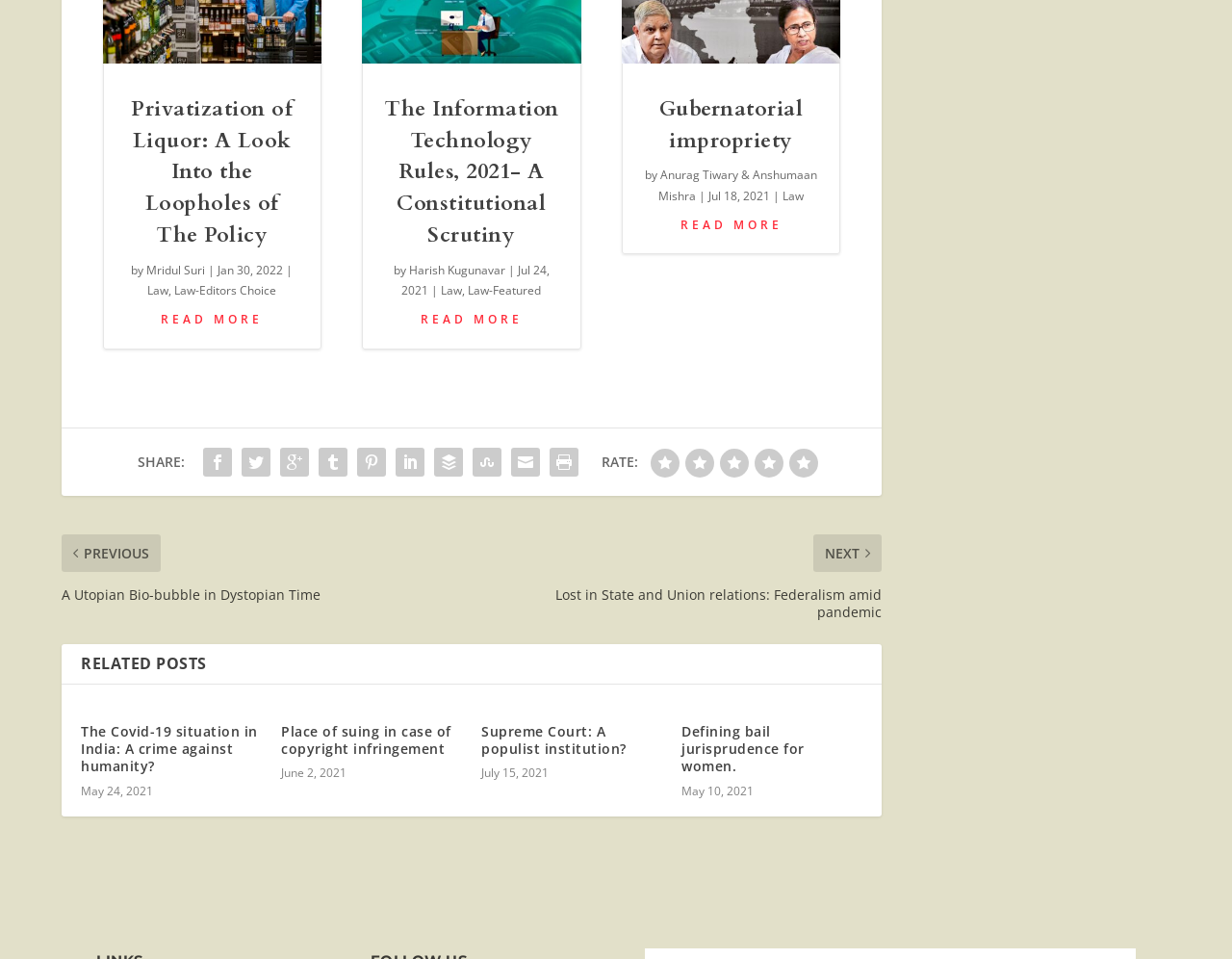Please identify the bounding box coordinates of the clickable area that will allow you to execute the instruction: "Rate this article".

[0.528, 0.495, 0.551, 0.525]